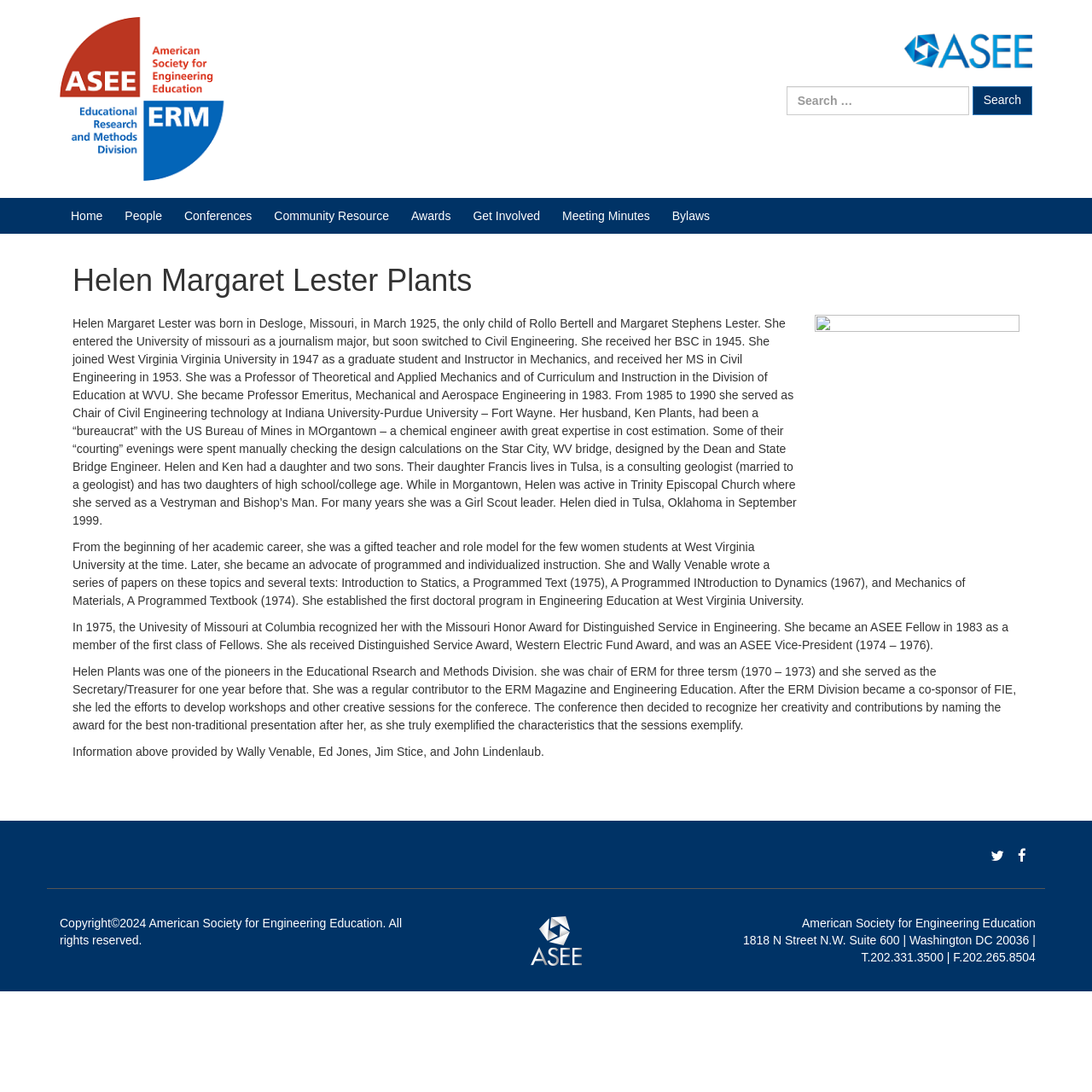Based on what you see in the screenshot, provide a thorough answer to this question: What is the name of the award named after Helen Plants?

I found the answer by reading the paragraph that describes Helen Plants' contributions to the Educational Research and Methods Division, which mentions that the award for the best non-traditional presentation is named after her.